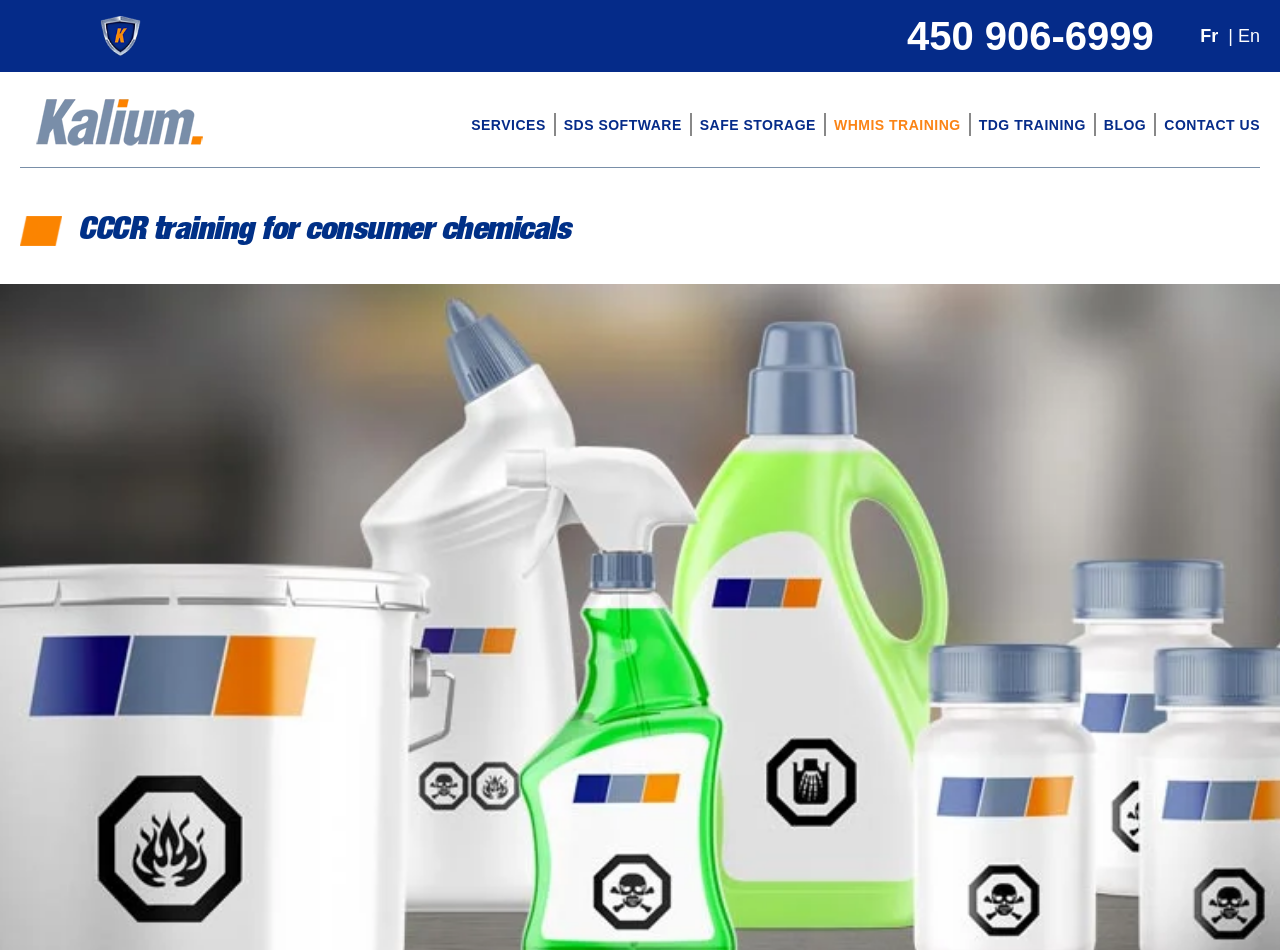Based on the element description WHMIS training, identify the bounding box of the UI element in the given webpage screenshot. The coordinates should be in the format (top-left x, top-left y, bottom-right x, bottom-right y) and must be between 0 and 1.

[0.652, 0.119, 0.757, 0.143]